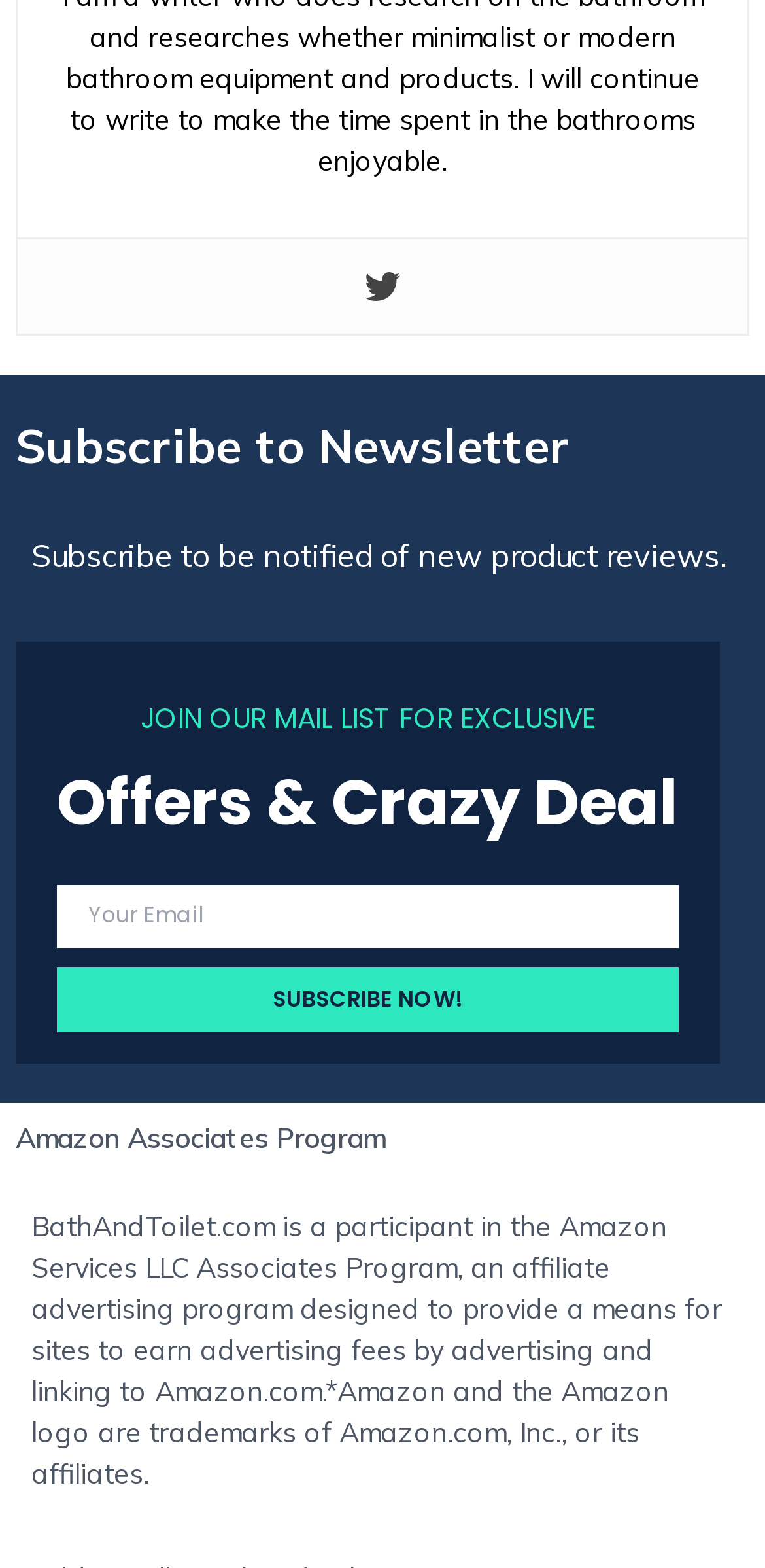Please analyze the image and give a detailed answer to the question:
What is the purpose of the newsletter subscription?

The webpage has a section with a heading 'Subscribe to Newsletter' and a static text 'Subscribe to be notified of new product reviews.' This suggests that the purpose of the newsletter subscription is to receive notifications about new product reviews.